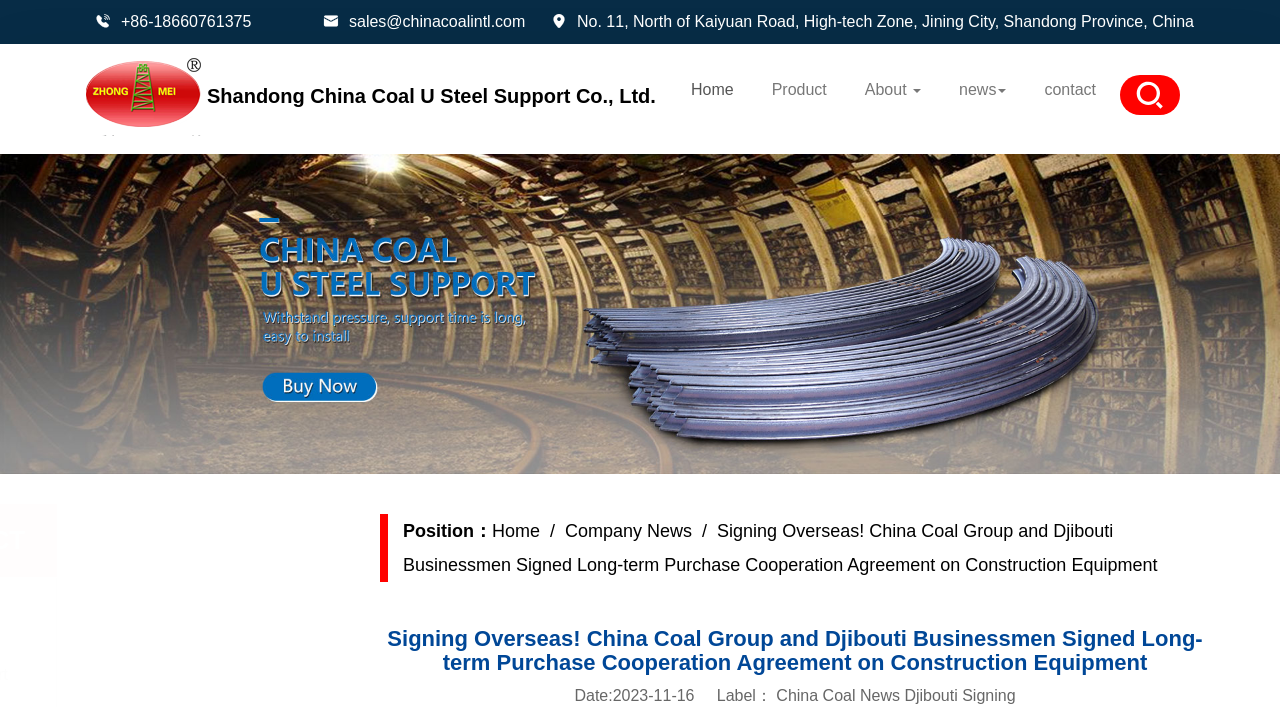Identify the bounding box coordinates of the element to click to follow this instruction: 'Contact using the phone number'. Ensure the coordinates are four float values between 0 and 1, provided as [left, top, right, bottom].

[0.095, 0.018, 0.196, 0.042]